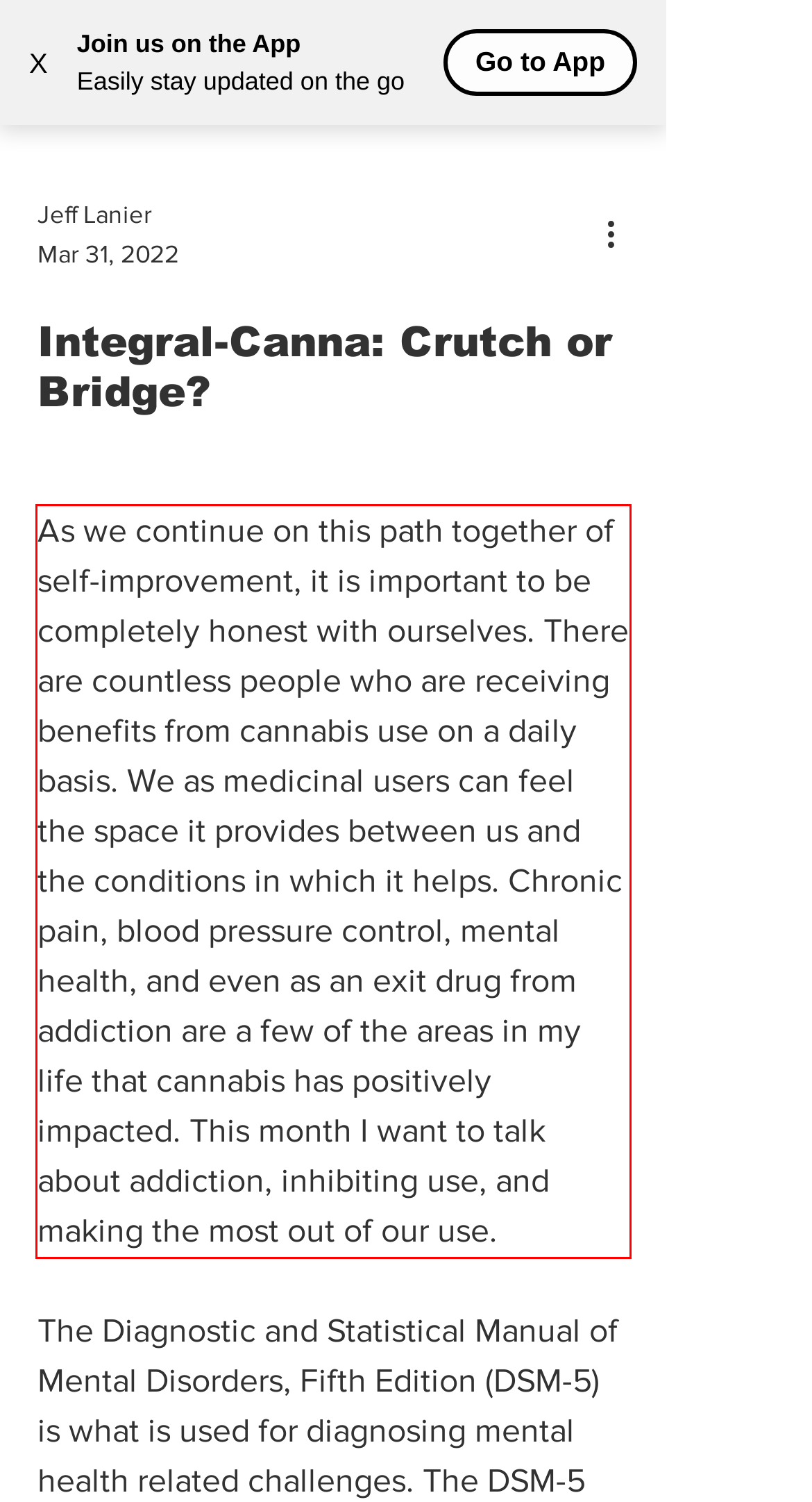Given a screenshot of a webpage with a red bounding box, please identify and retrieve the text inside the red rectangle.

As we continue on this path together of self-improvement, it is important to be completely honest with ourselves. There are countless people who are receiving benefits from cannabis use on a daily basis. We as medicinal users can feel the space it provides between us and the conditions in which it helps. Chronic pain, blood pressure control, mental health, and even as an exit drug from addiction are a few of the areas in my life that cannabis has positively impacted. This month I want to talk about addiction, inhibiting use, and making the most out of our use.